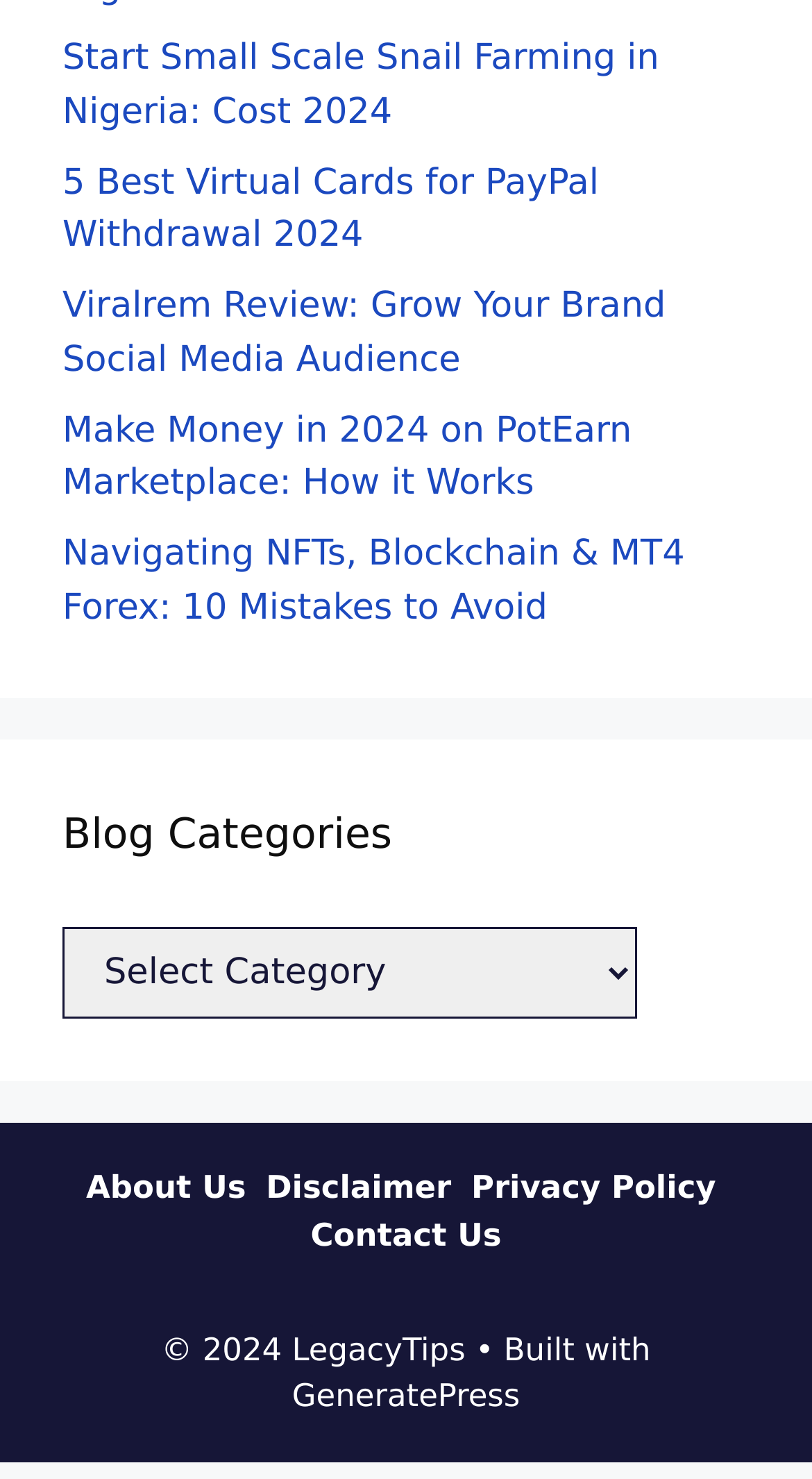What is the theme builder of the website? Look at the image and give a one-word or short phrase answer.

GeneratePress